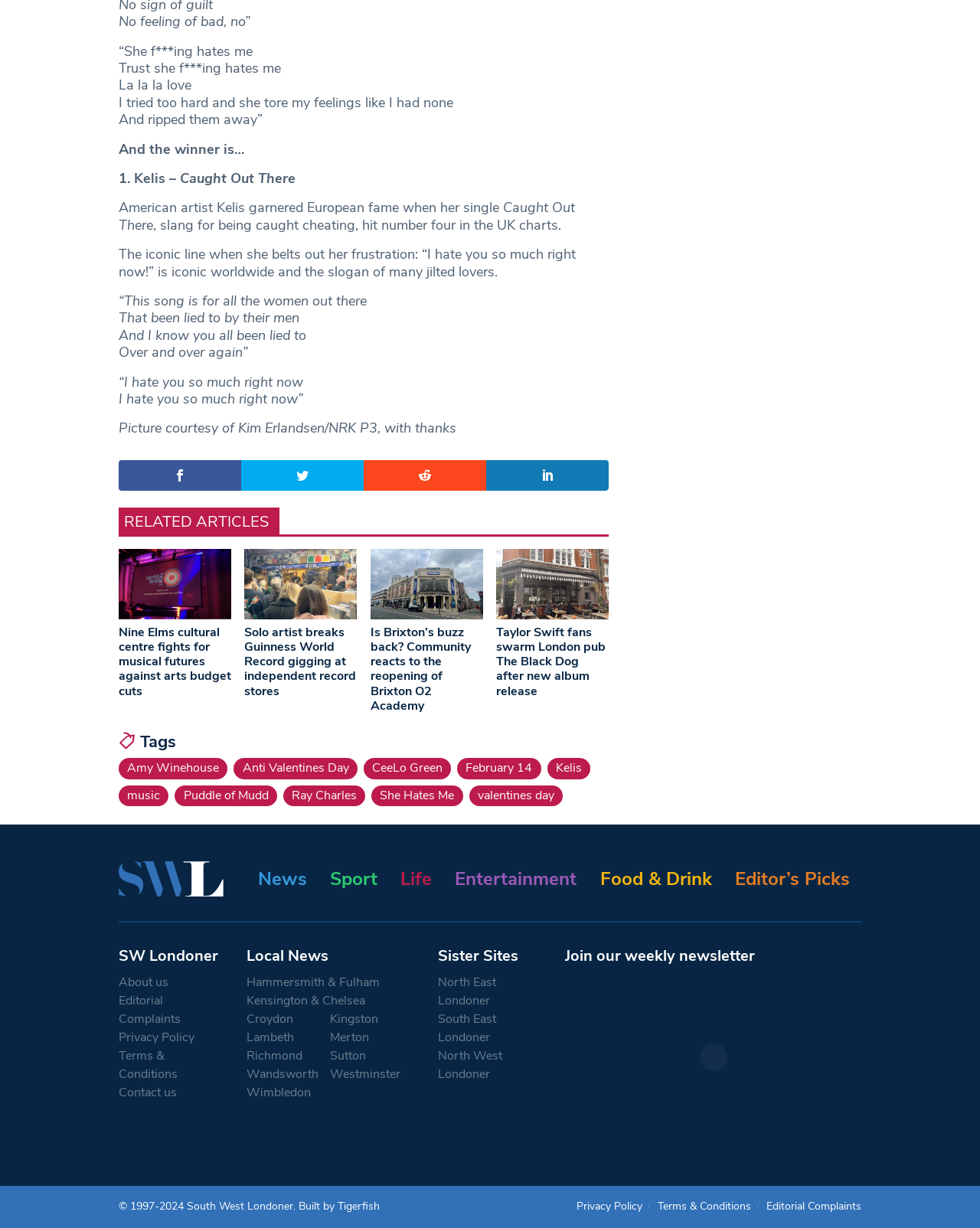What is the name of the pub mentioned in the article?
Use the image to answer the question with a single word or phrase.

The Black Dog